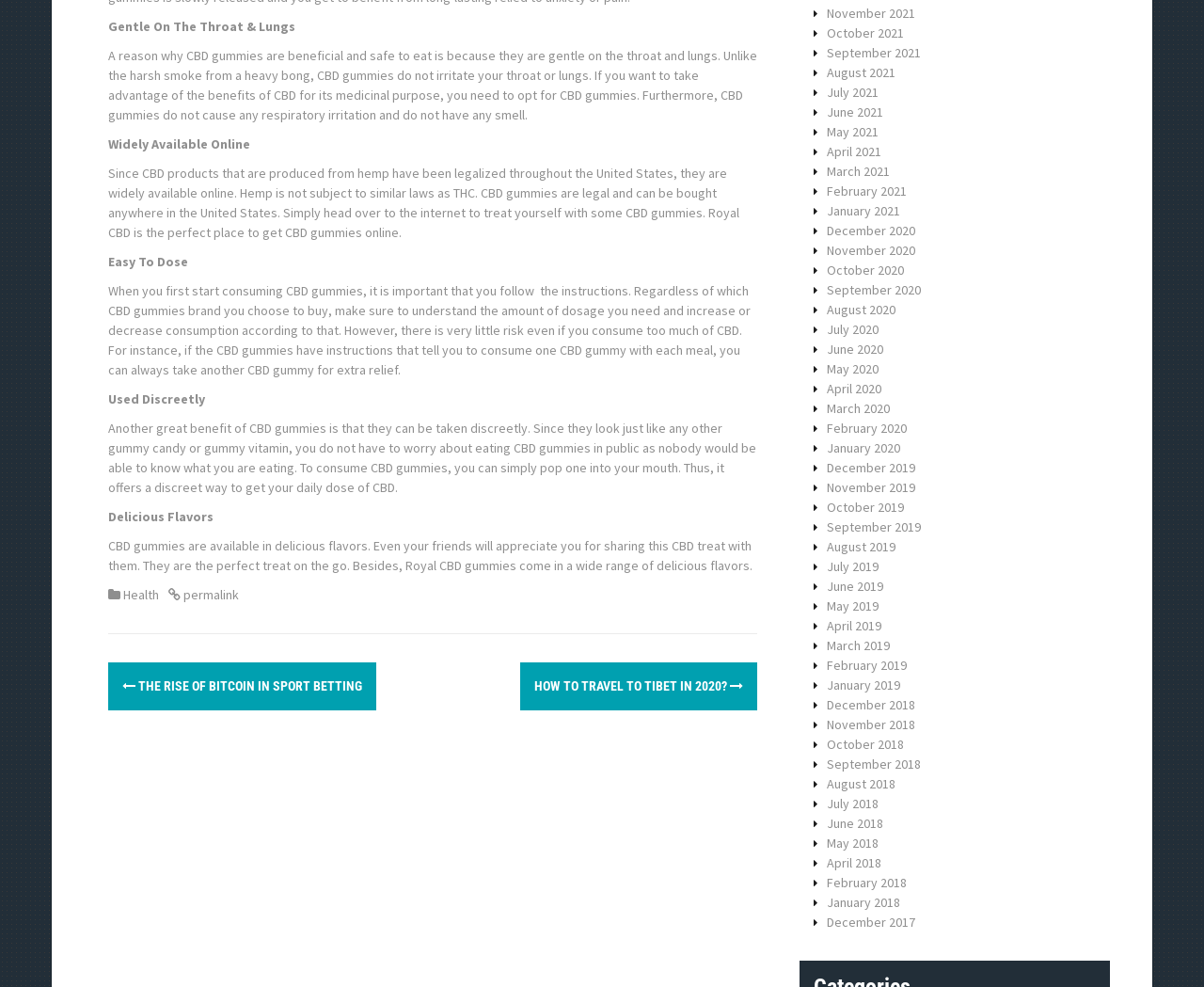What is the topic of the article above the post navigation section?
Could you please answer the question thoroughly and with as much detail as possible?

The article above the post navigation section discusses the benefits of CBD gummies, such as being gentle on the throat and lungs, widely available online, easy to dose, used discreetly, and delicious flavors.